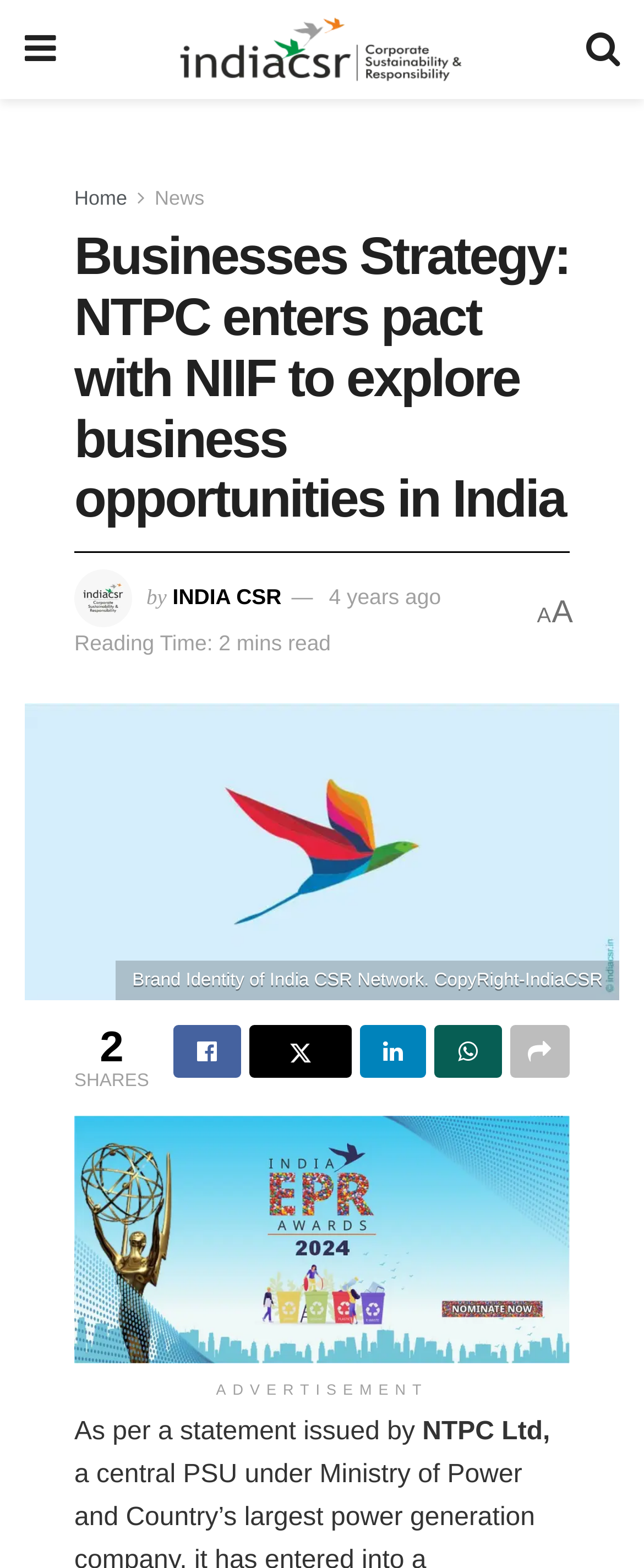Please determine the bounding box coordinates, formatted as (top-left x, top-left y, bottom-right x, bottom-right y), with all values as floating point numbers between 0 and 1. Identify the bounding box of the region described as: parent_node: ADVERTISEMENT

[0.115, 0.712, 0.885, 0.87]